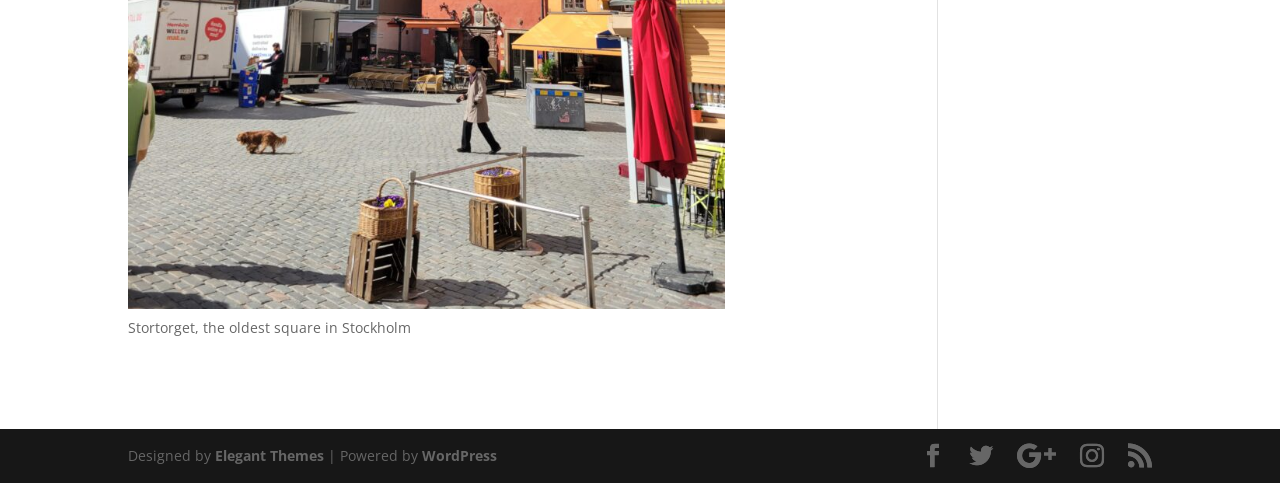What is the platform used to power the webpage?
Provide an in-depth answer to the question, covering all aspects.

The answer can be found in the link 'WordPress' at the bottom of the webpage, which is preceded by the static text '| Powered by'.